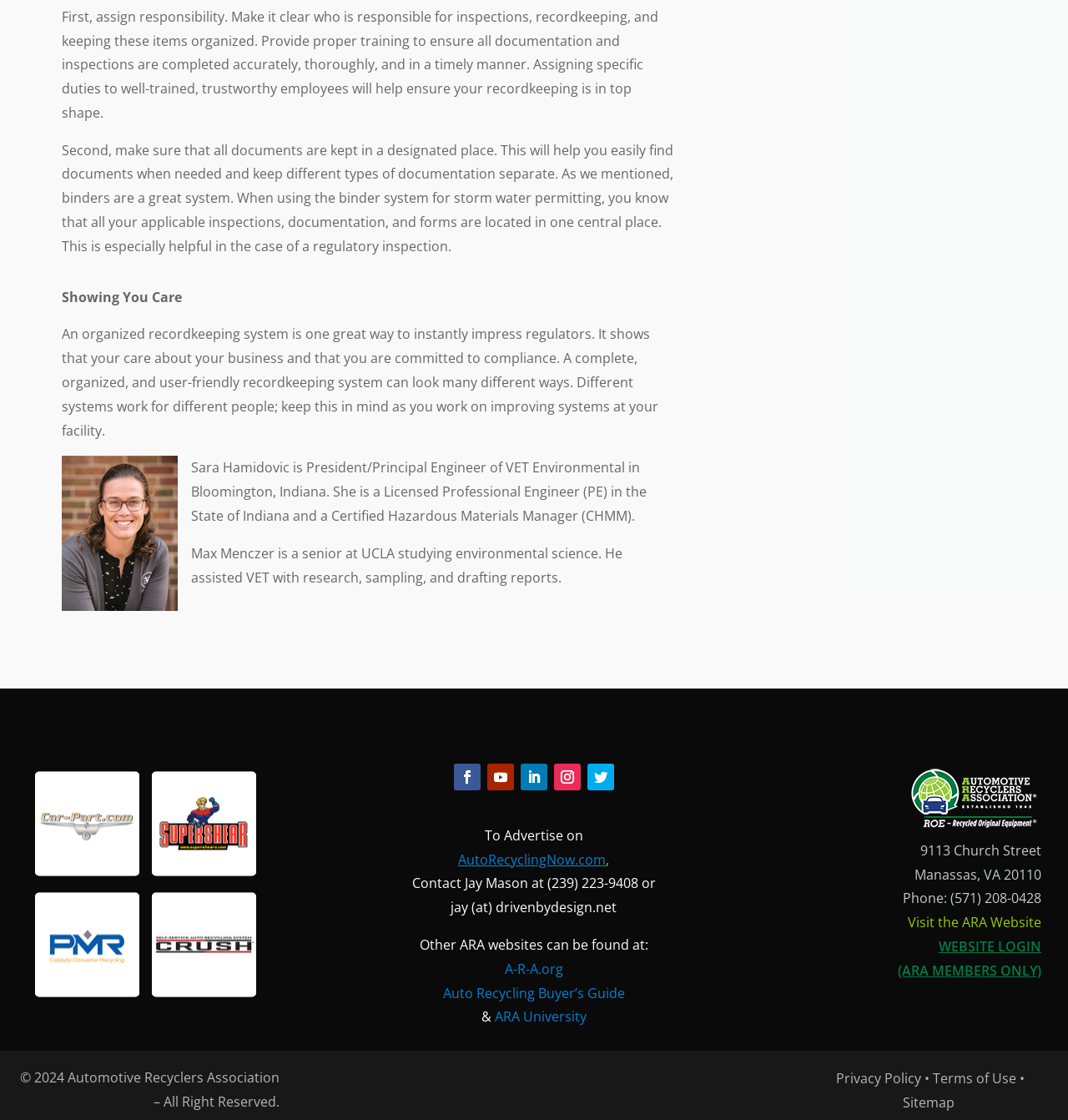Respond to the question below with a concise word or phrase:
How many navigation menus are there?

2